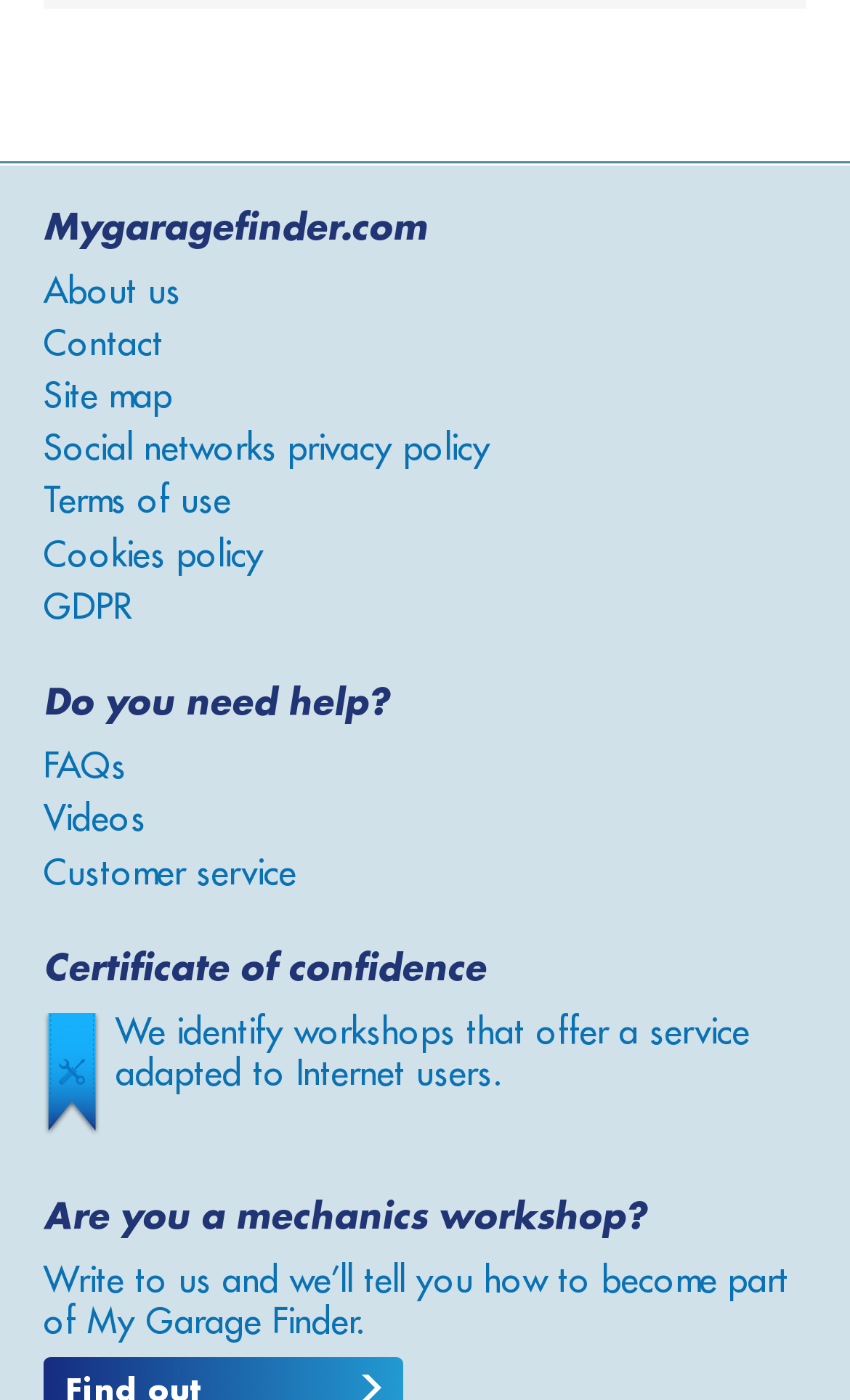Please give a short response to the question using one word or a phrase:
What is the purpose of the website?

Identify workshops for internet users